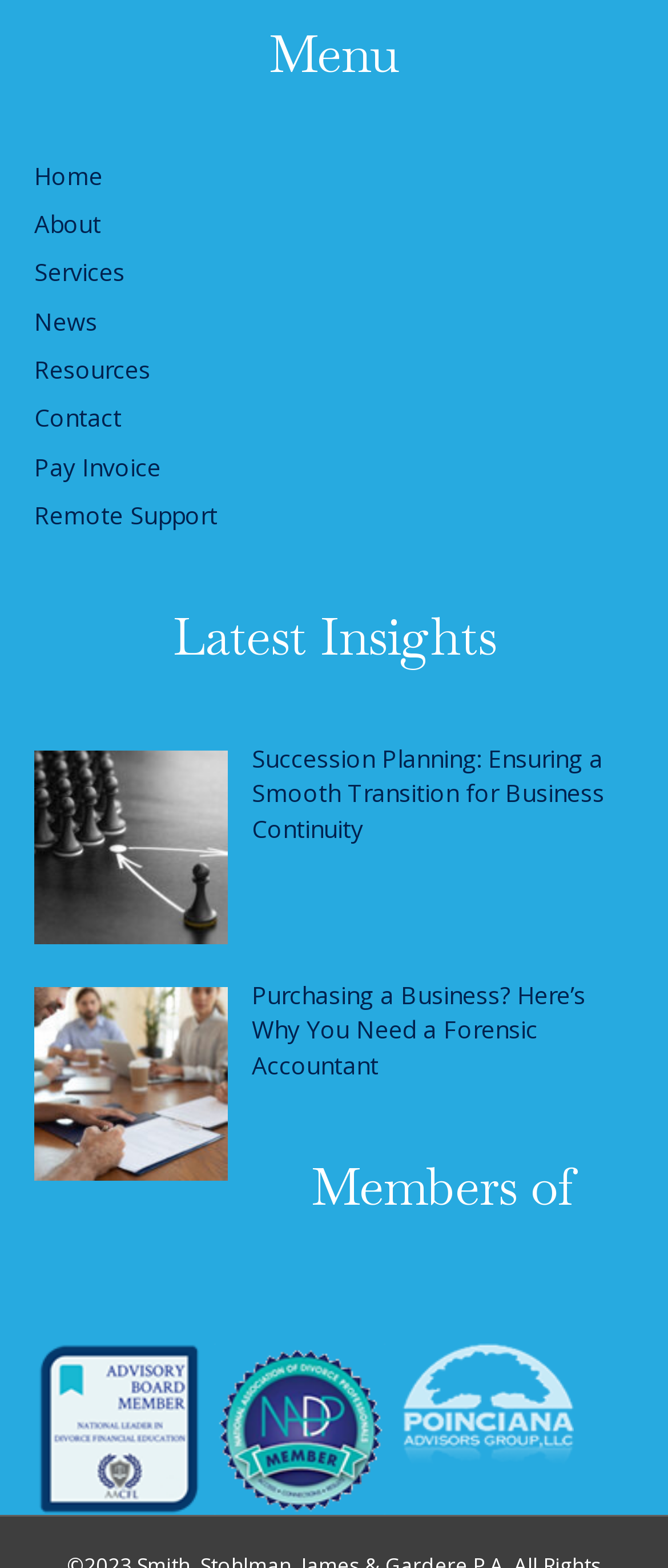Please give a one-word or short phrase response to the following question: 
What is the second news article about?

Purchasing a Business